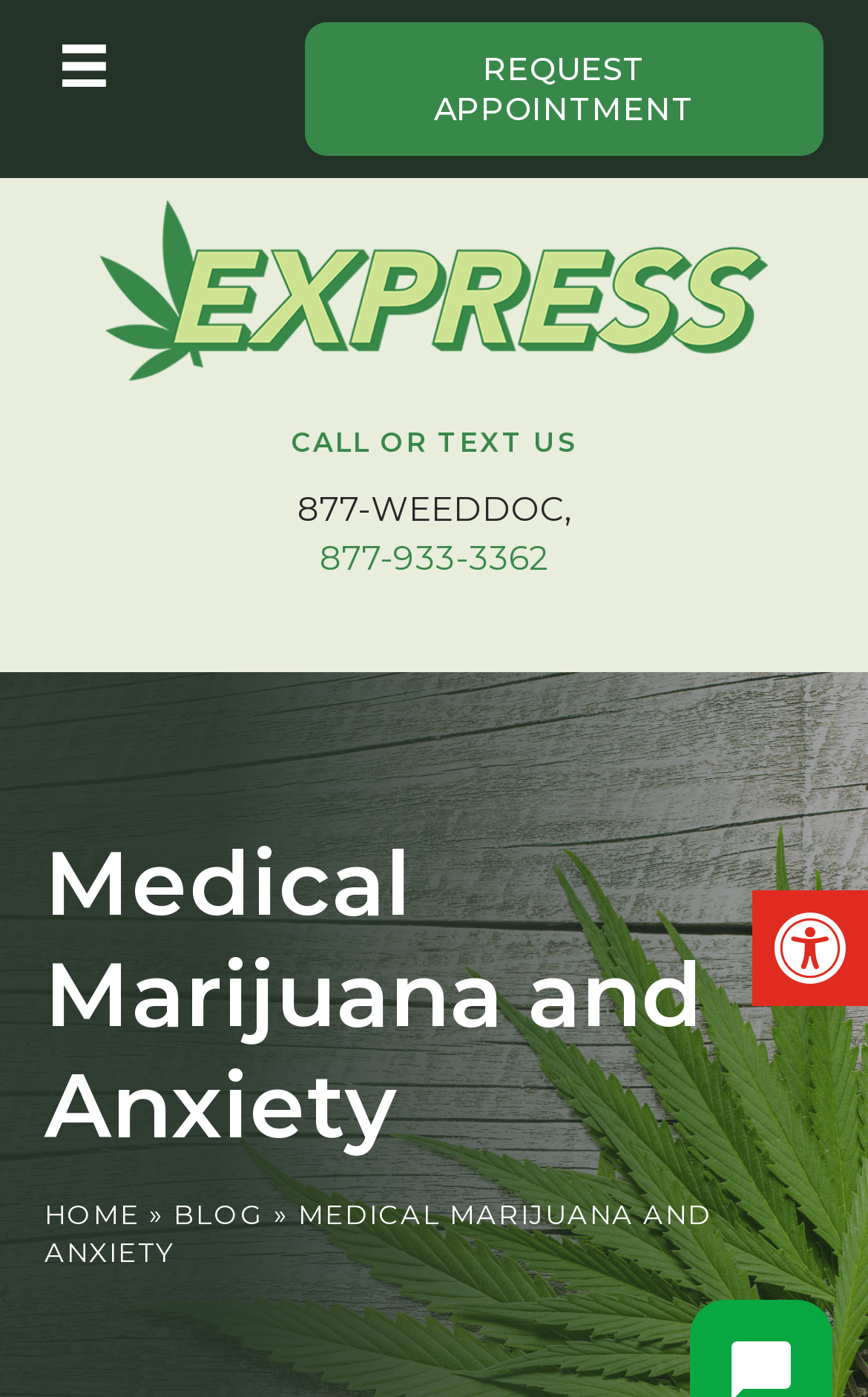How many navigation links are present at the top of the webpage?
Can you offer a detailed and complete answer to this question?

I found three link elements at the top of the webpage, with the texts 'HOME', 'BLOG', and 'MEDICAL MARIJUANA AND ANXIETY'. These links are likely part of the navigation menu, and there are three of them.